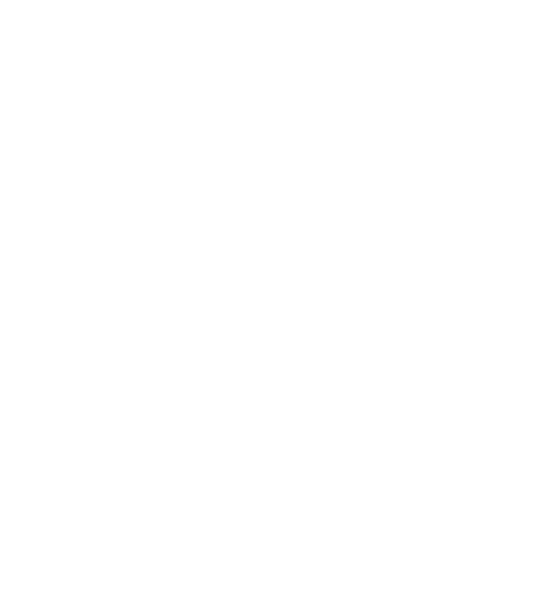What is the material of the Point Table? Based on the image, give a response in one word or a short phrase.

Durable, weather-resistant materials